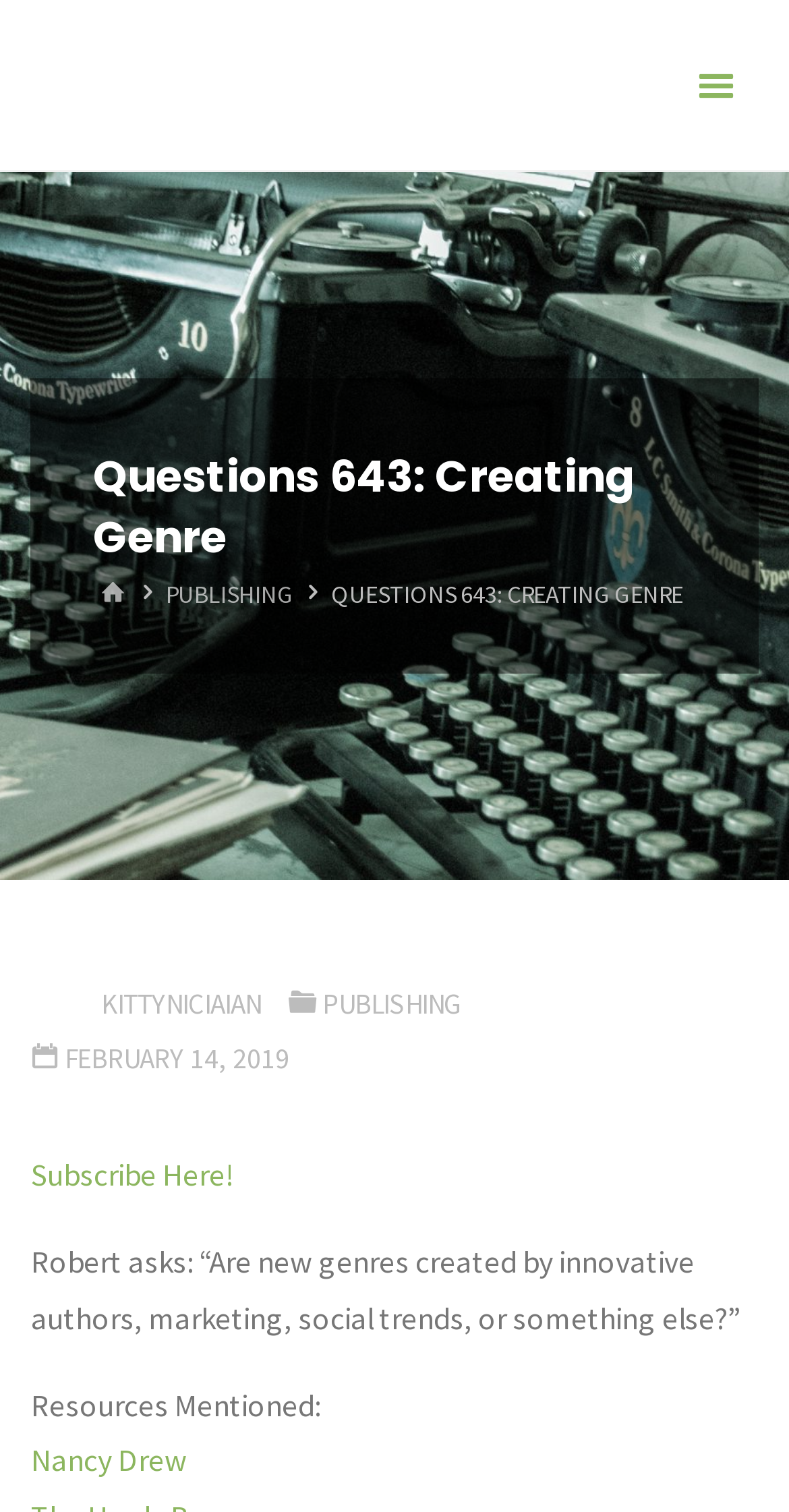Provide a brief response in the form of a single word or phrase:
What is the call-to-action at the top of the page?

Subscribe Here!